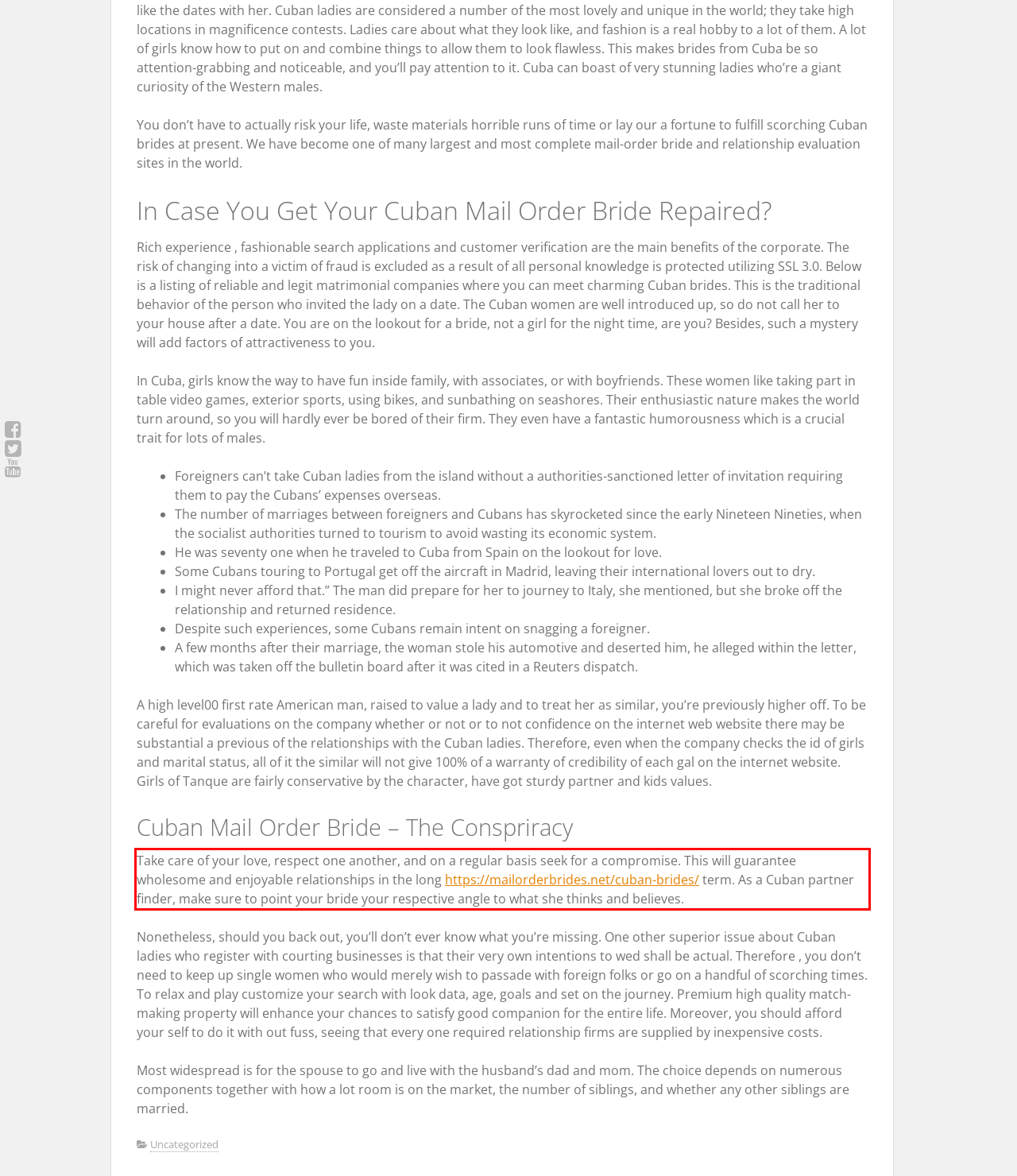Please analyze the provided webpage screenshot and perform OCR to extract the text content from the red rectangle bounding box.

Take care of your love, respect one another, and on a regular basis seek for a compromise. This will guarantee wholesome and enjoyable relationships in the long https://mailorderbrides.net/cuban-brides/ term. As a Cuban partner finder, make sure to point your bride your respective angle to what she thinks and believes.